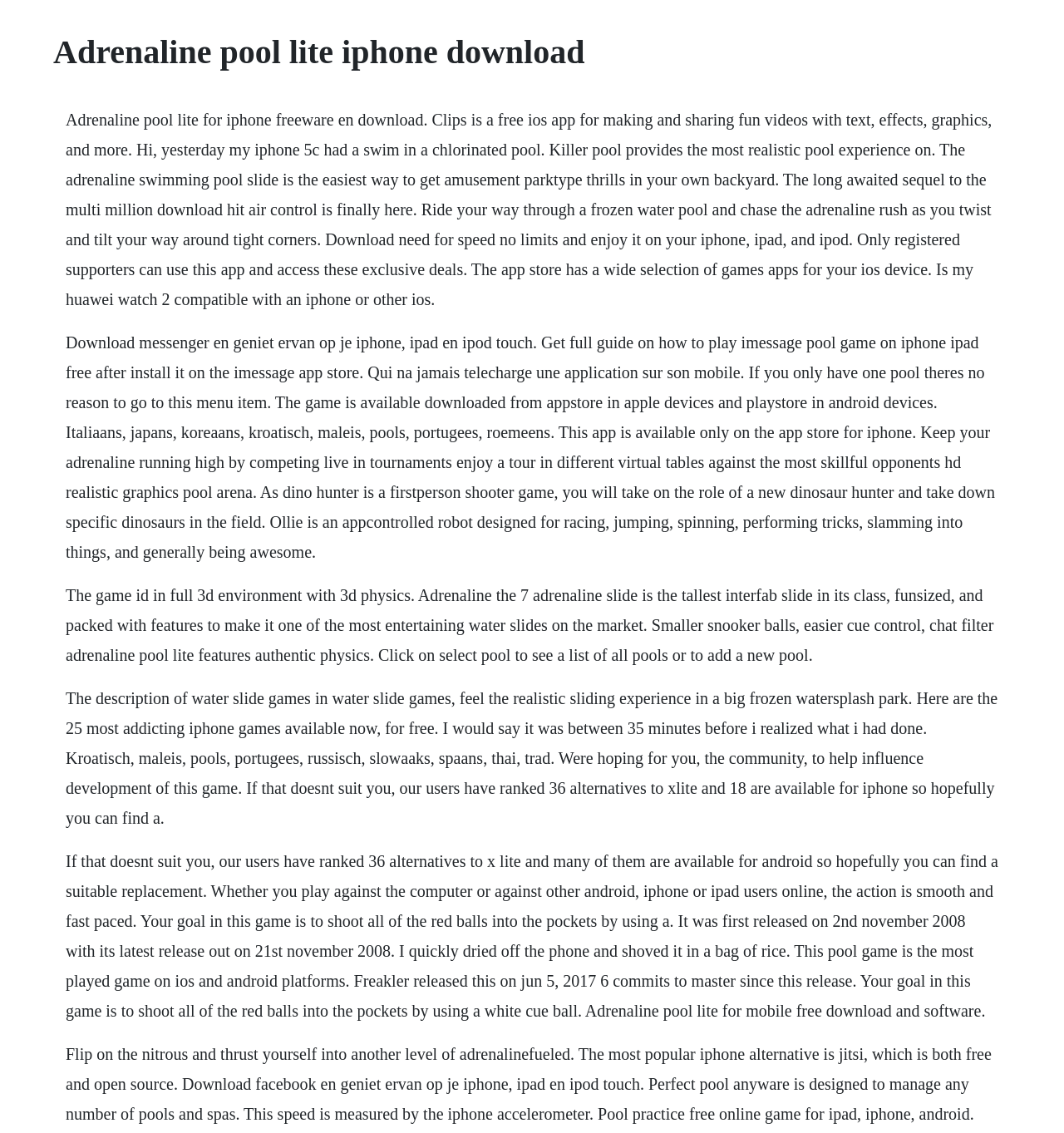Answer this question using a single word or a brief phrase:
Is the game Adrenaline pool lite a 3D game?

Yes